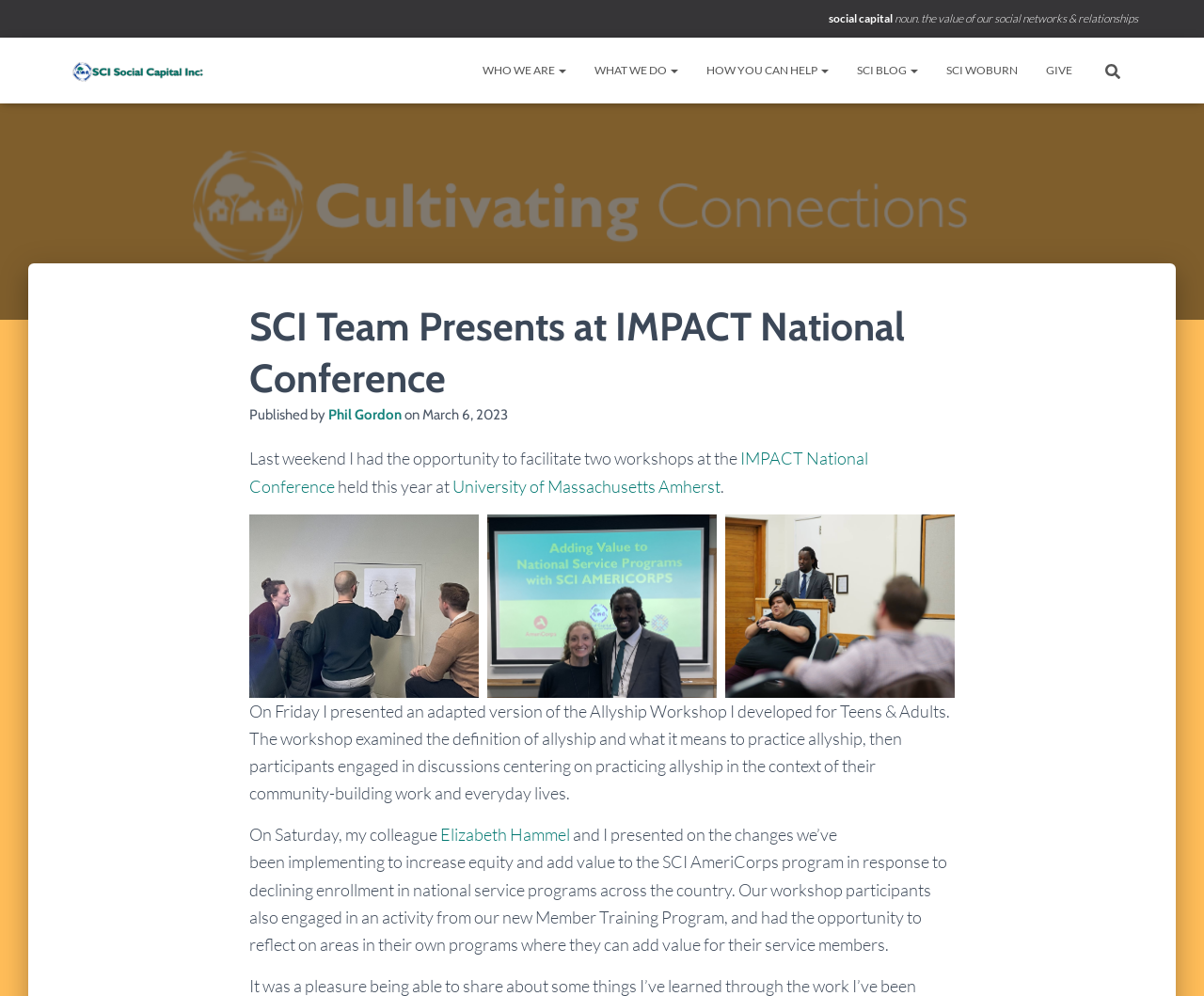Illustrate the webpage thoroughly, mentioning all important details.

This webpage is about SCI Social Capital Inc. and features a blog post titled "SCI Team Presents at IMPACT National Conference". At the top of the page, there is a logo of SCI Social Capital Inc. accompanied by a link to the organization's homepage. Below the logo, there are five navigation links: "WHO WE ARE", "WHAT WE DO", "HOW YOU CAN HELP", "SCI BLOG", and "SCI WOBURN". 

To the right of the navigation links, there is a search bar with a magnifying glass icon. Below the search bar, there is a heading that displays the title of the blog post. The author of the post, Phil Gordon, is mentioned below the heading, along with the date of publication, March 6, 2023.

The blog post itself is divided into two sections. The first section describes the author's experience facilitating two workshops at the IMPACT National Conference, which was held at the University of Massachusetts Amherst. The second section details the content of the workshops, including the topics of allyship and increasing equity in the SCI AmeriCorps program.

There are three images on the page, all of which are figures related to the blog post. They are positioned below the text and are evenly spaced across the page.